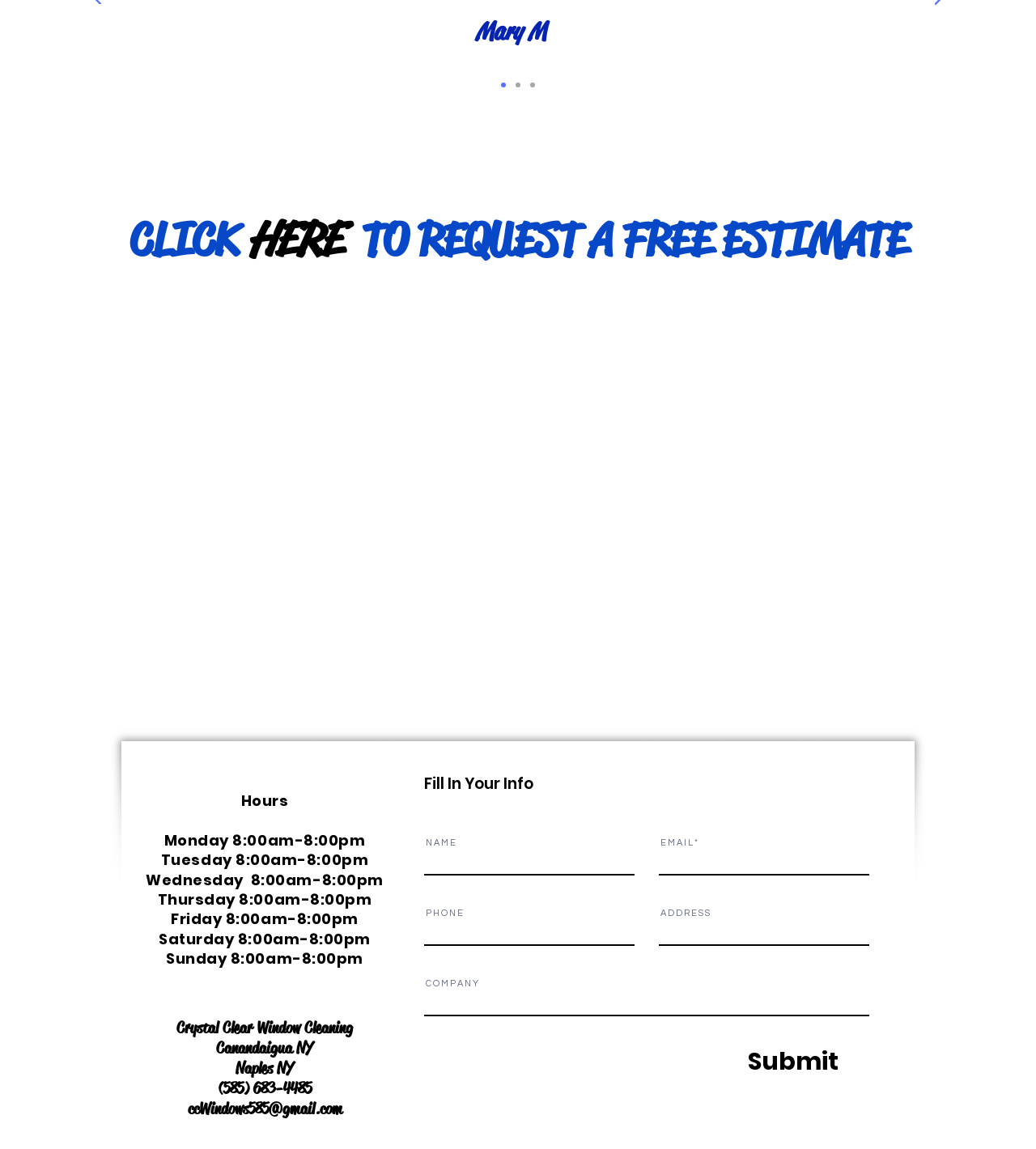Identify the bounding box for the element characterized by the following description: "name="n-a m e"".

[0.409, 0.742, 0.612, 0.762]